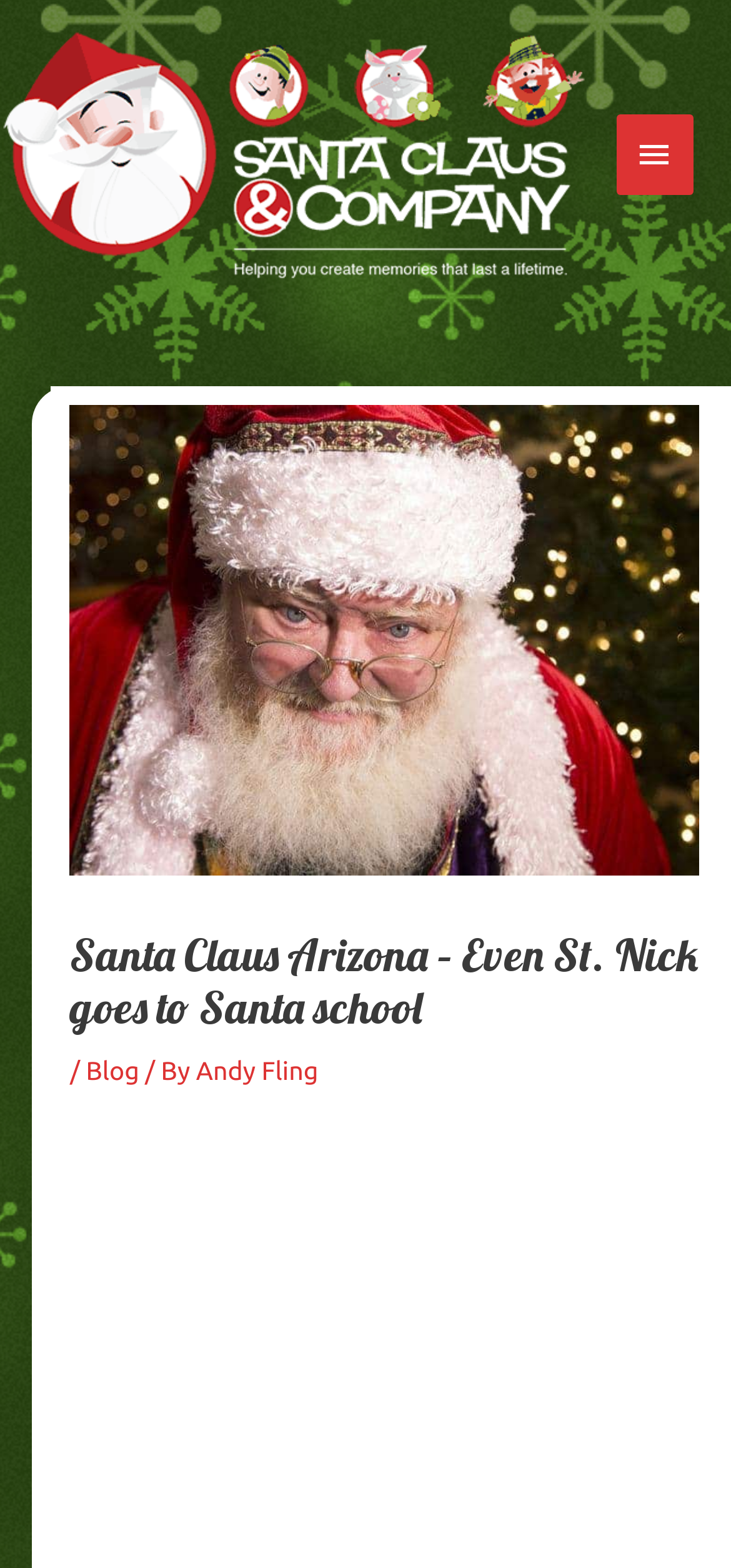Determine the bounding box of the UI element mentioned here: "Blog". The coordinates must be in the format [left, top, right, bottom] with values ranging from 0 to 1.

[0.117, 0.673, 0.191, 0.692]